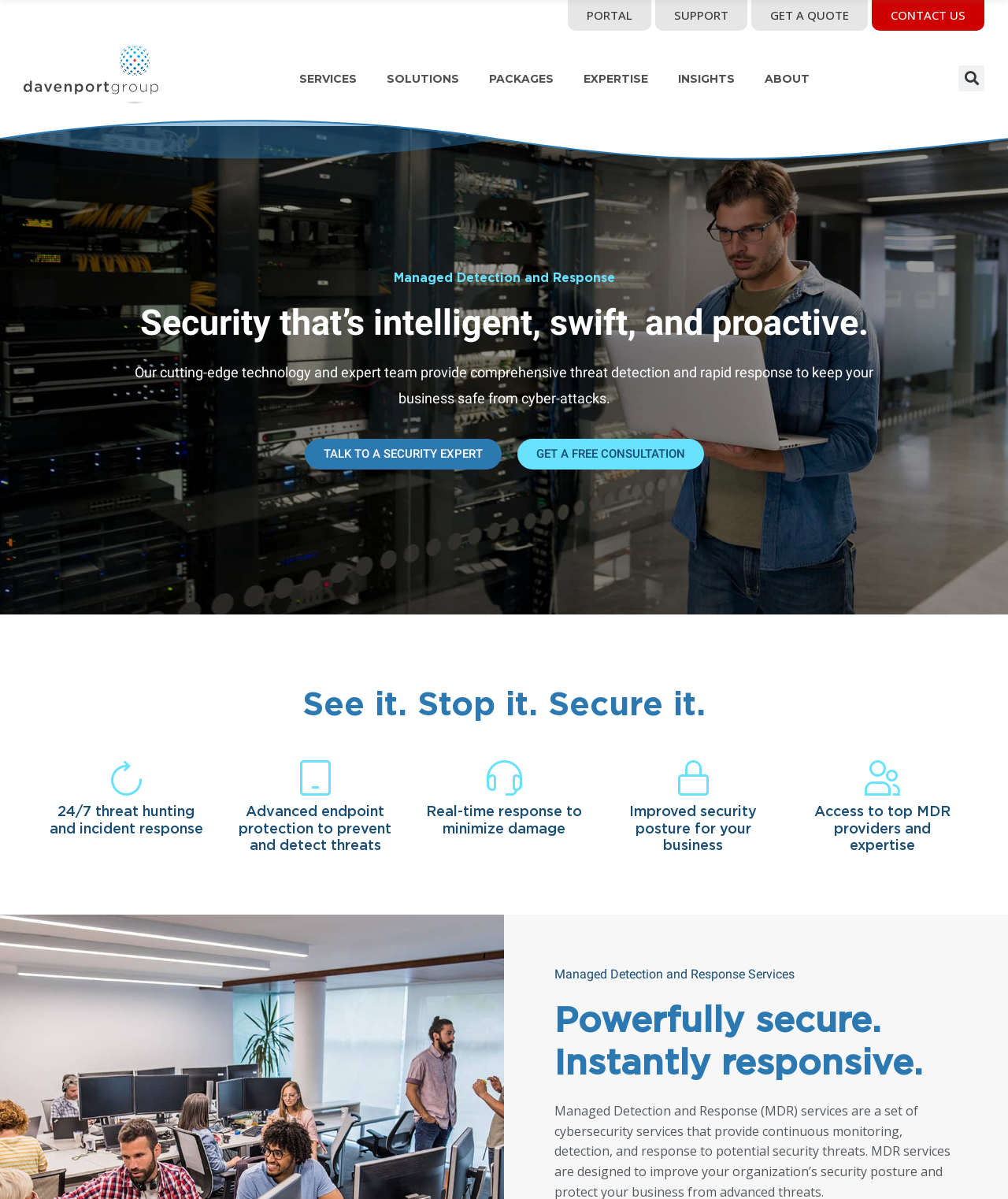Please specify the bounding box coordinates of the region to click in order to perform the following instruction: "Get a quote".

[0.745, 0.0, 0.861, 0.026]